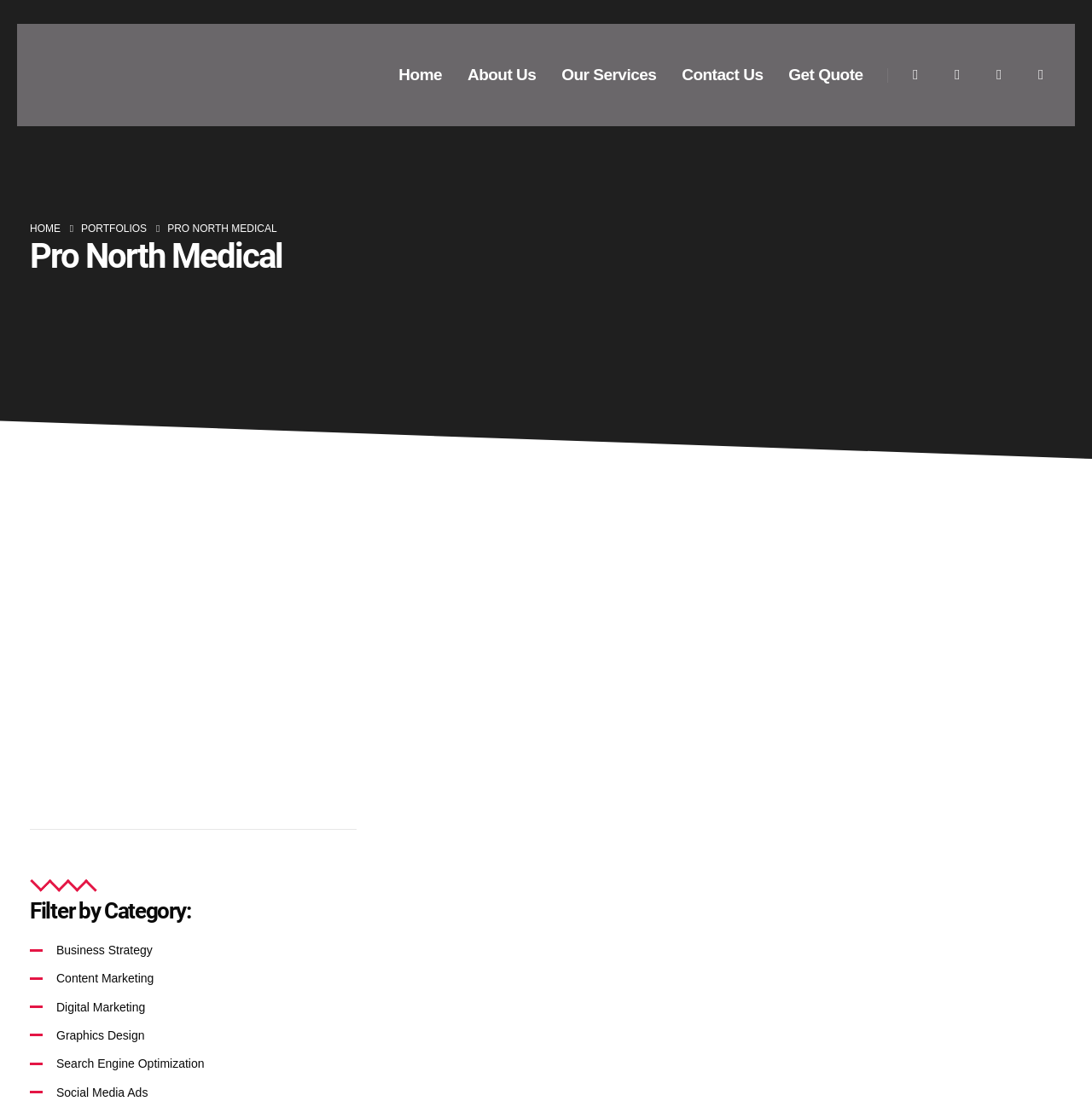With reference to the screenshot, provide a detailed response to the question below:
What categories can the user filter by?

I found a heading element with the text 'Filter by Category:' at coordinates [0.027, 0.778, 0.327, 0.837], which suggests that the user can filter by category. The categories are listed as links below, including 'Business Strategy', 'Content Marketing', 'Digital Marketing', 'Graphics Design', and 'Search Engine Optimization'.